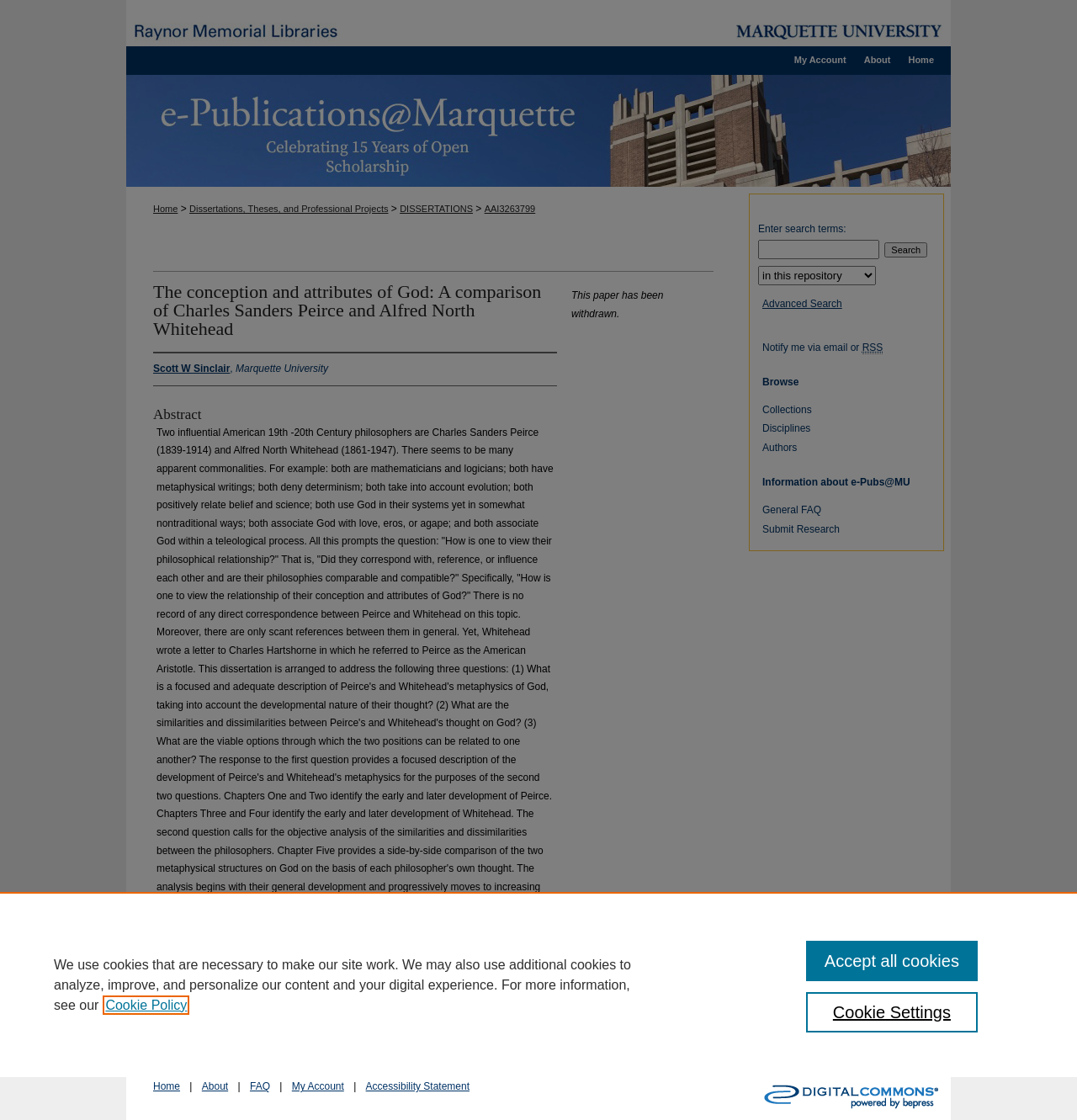Please find the bounding box coordinates of the element's region to be clicked to carry out this instruction: "View more press releases from Ministry of Shipping".

None